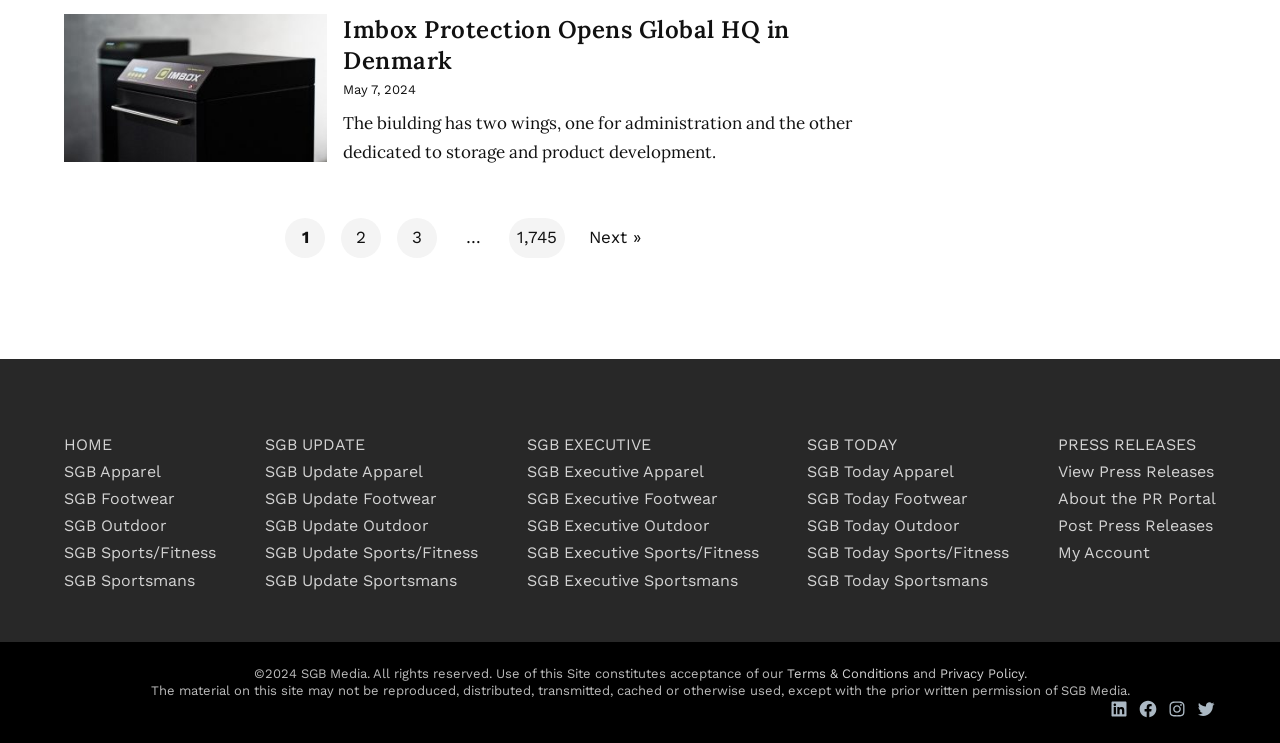What is the purpose of the 'Next »' link?
Based on the visual content, answer with a single word or a brief phrase.

To navigate to the next page